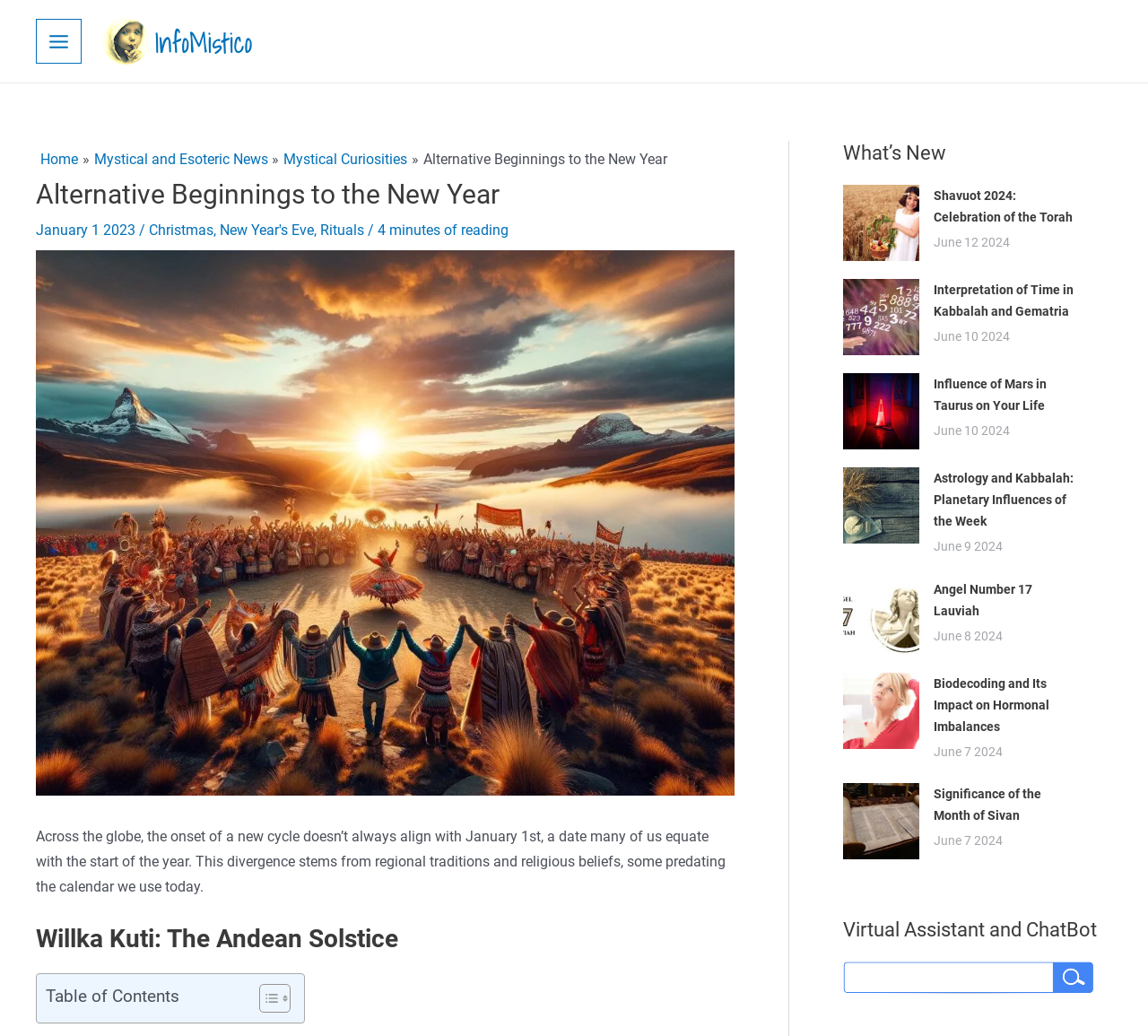Locate the bounding box coordinates of the clickable part needed for the task: "Click on the 'Main Menu' button".

[0.031, 0.018, 0.071, 0.062]